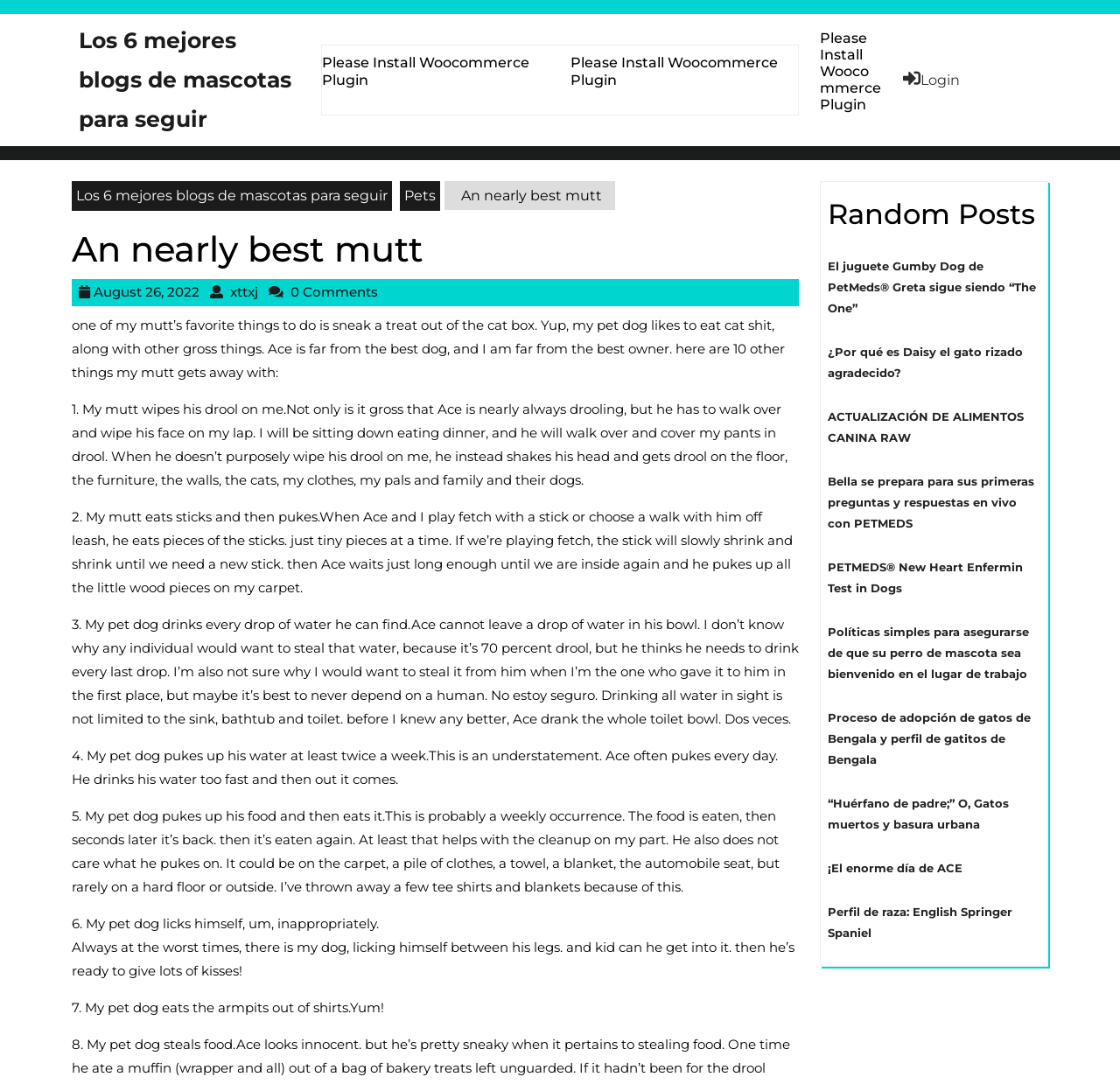Given the webpage screenshot, identify the bounding box of the UI element that matches this description: "Pets".

[0.357, 0.167, 0.393, 0.195]